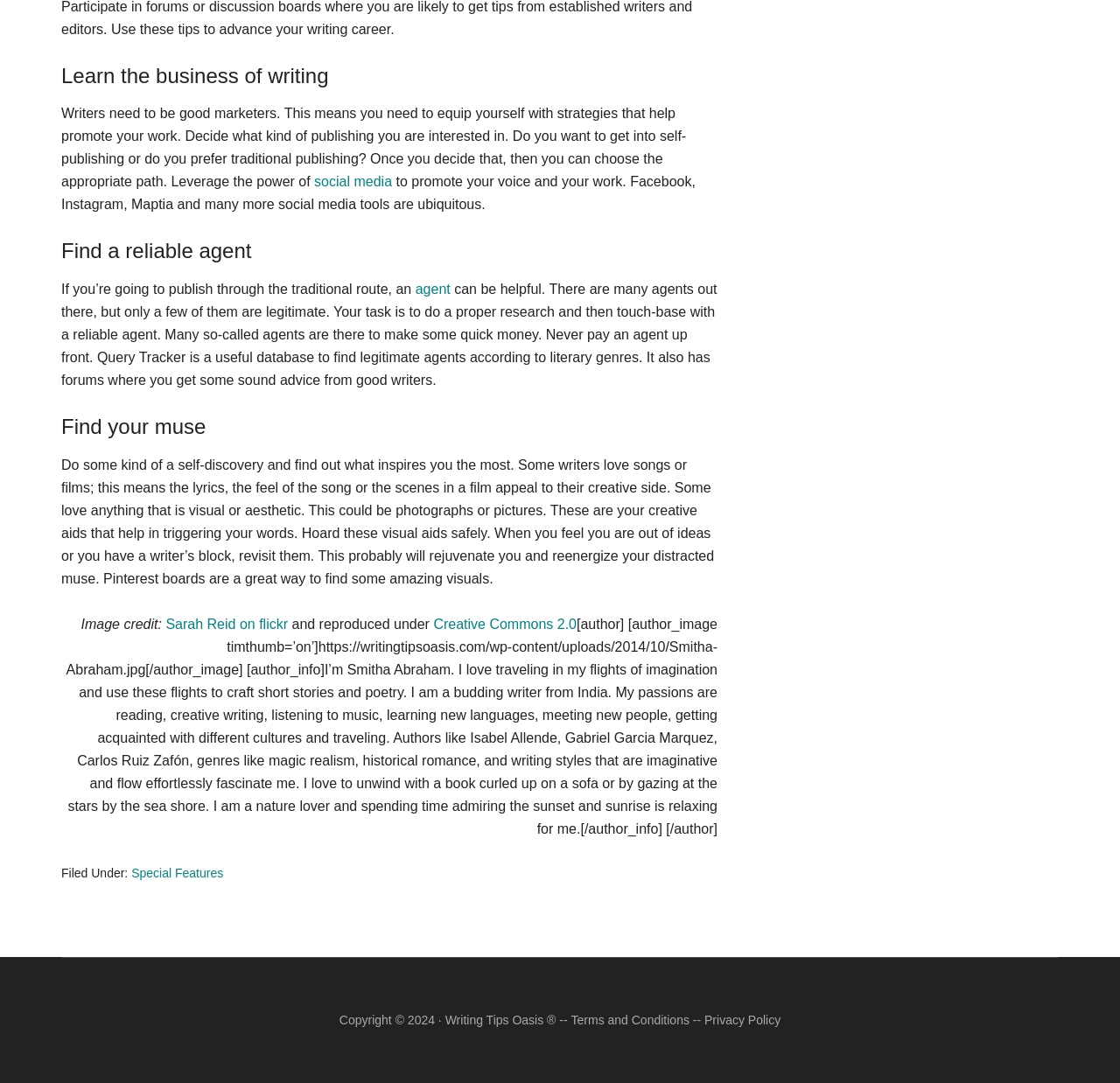Find and provide the bounding box coordinates for the UI element described here: "Previous". The coordinates should be given as four float numbers between 0 and 1: [left, top, right, bottom].

None